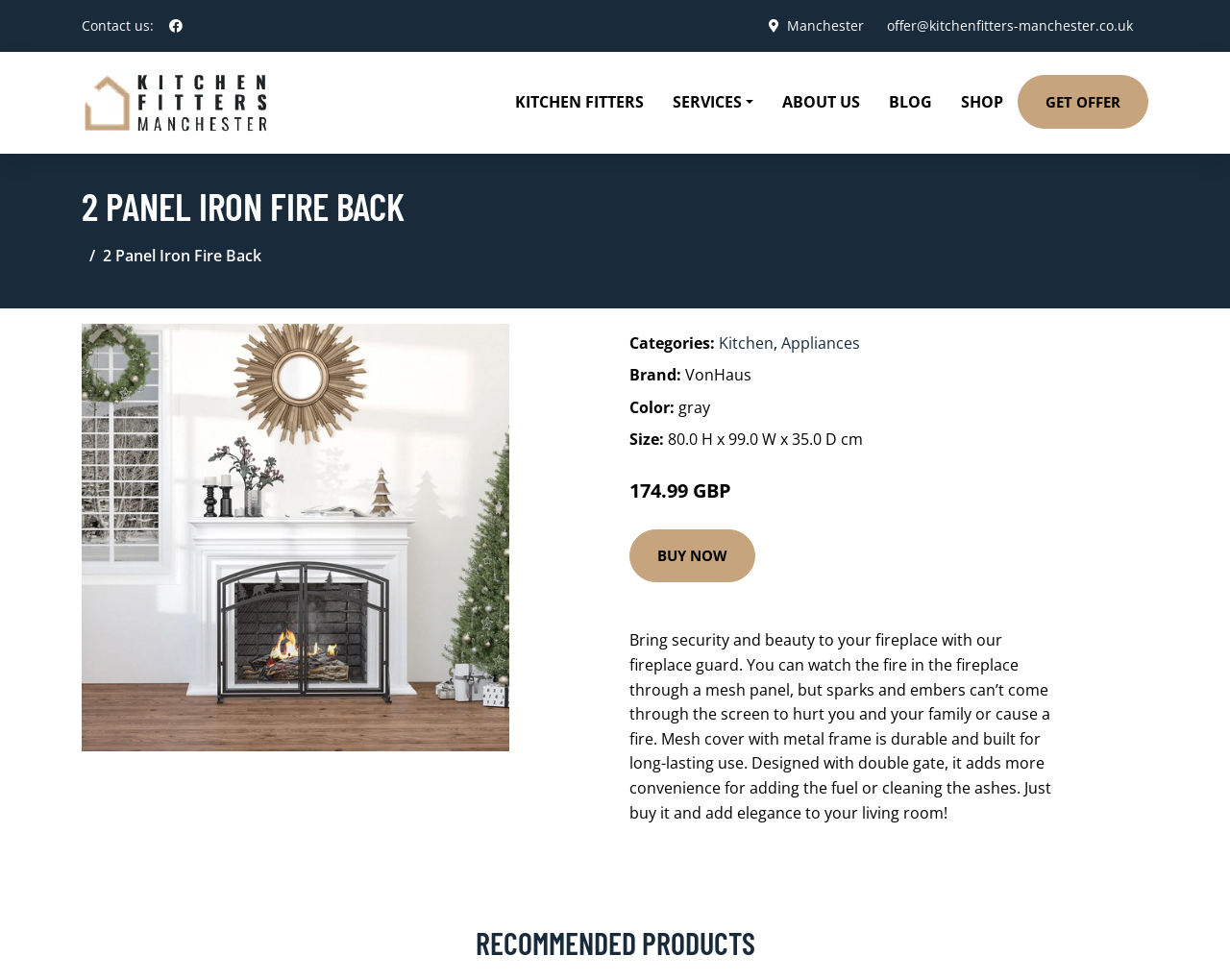Locate the UI element that matches the description Kitchen in the webpage screenshot. Return the bounding box coordinates in the format (top-left x, top-left y, bottom-right x, bottom-right y), with values ranging from 0 to 1.

[0.584, 0.339, 0.629, 0.36]